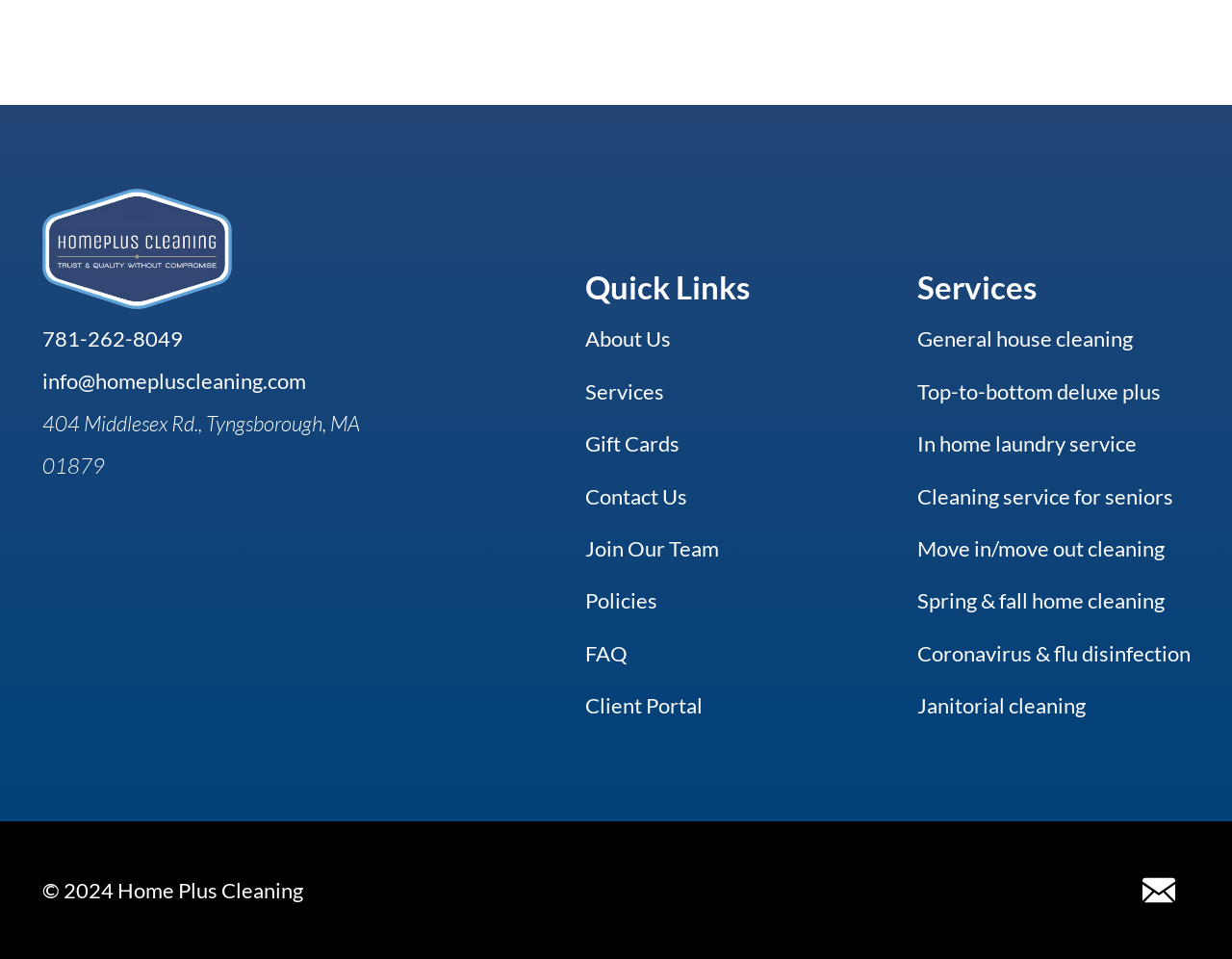Kindly determine the bounding box coordinates of the area that needs to be clicked to fulfill this instruction: "email us".

[0.915, 0.9, 0.966, 0.956]